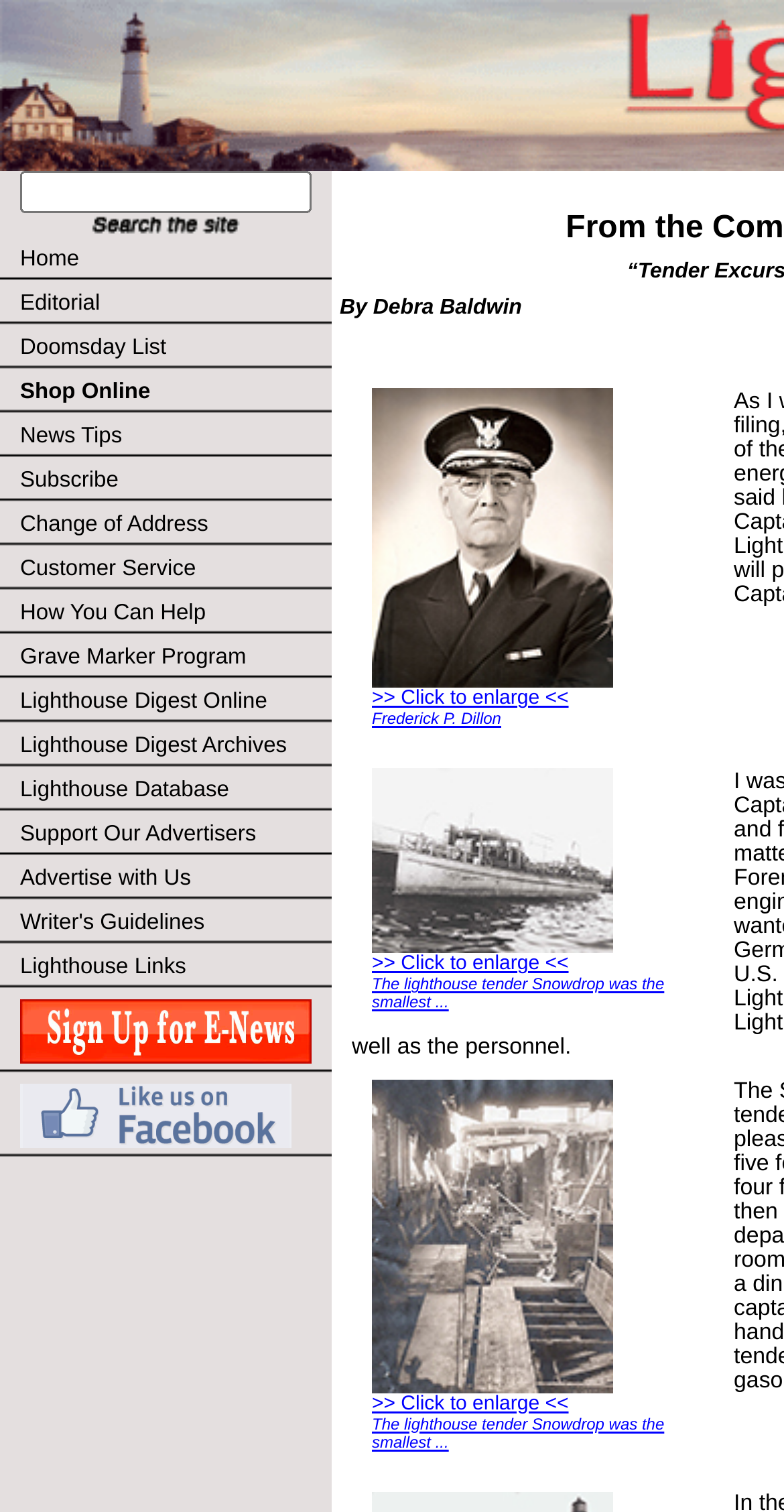Respond to the question below with a concise word or phrase:
Is the webpage related to a magazine or publication?

Yes